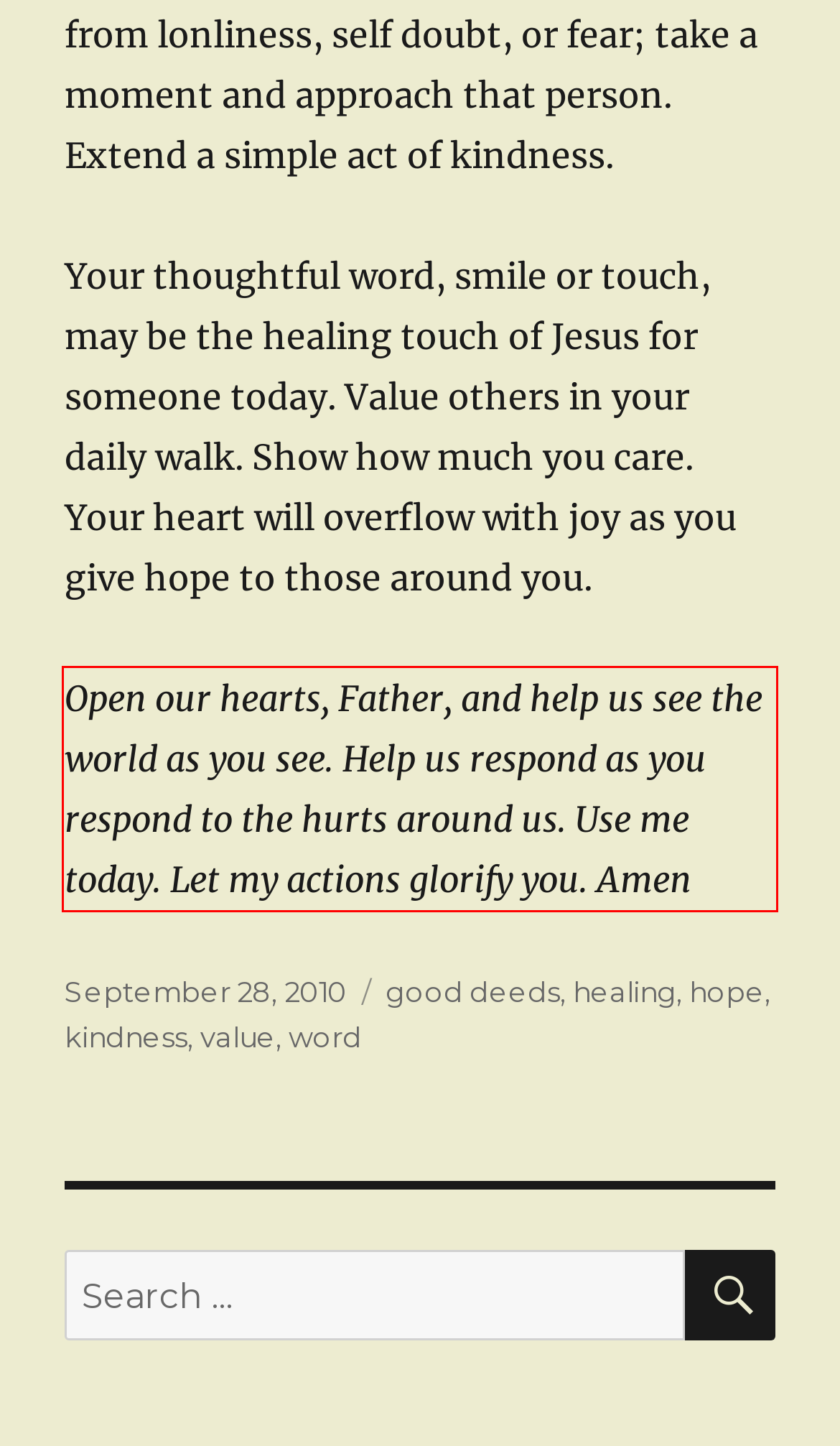Please analyze the provided webpage screenshot and perform OCR to extract the text content from the red rectangle bounding box.

Open our hearts, Father, and help us see the world as you see. Help us respond as you respond to the hurts around us. Use me today. Let my actions glorify you. Amen